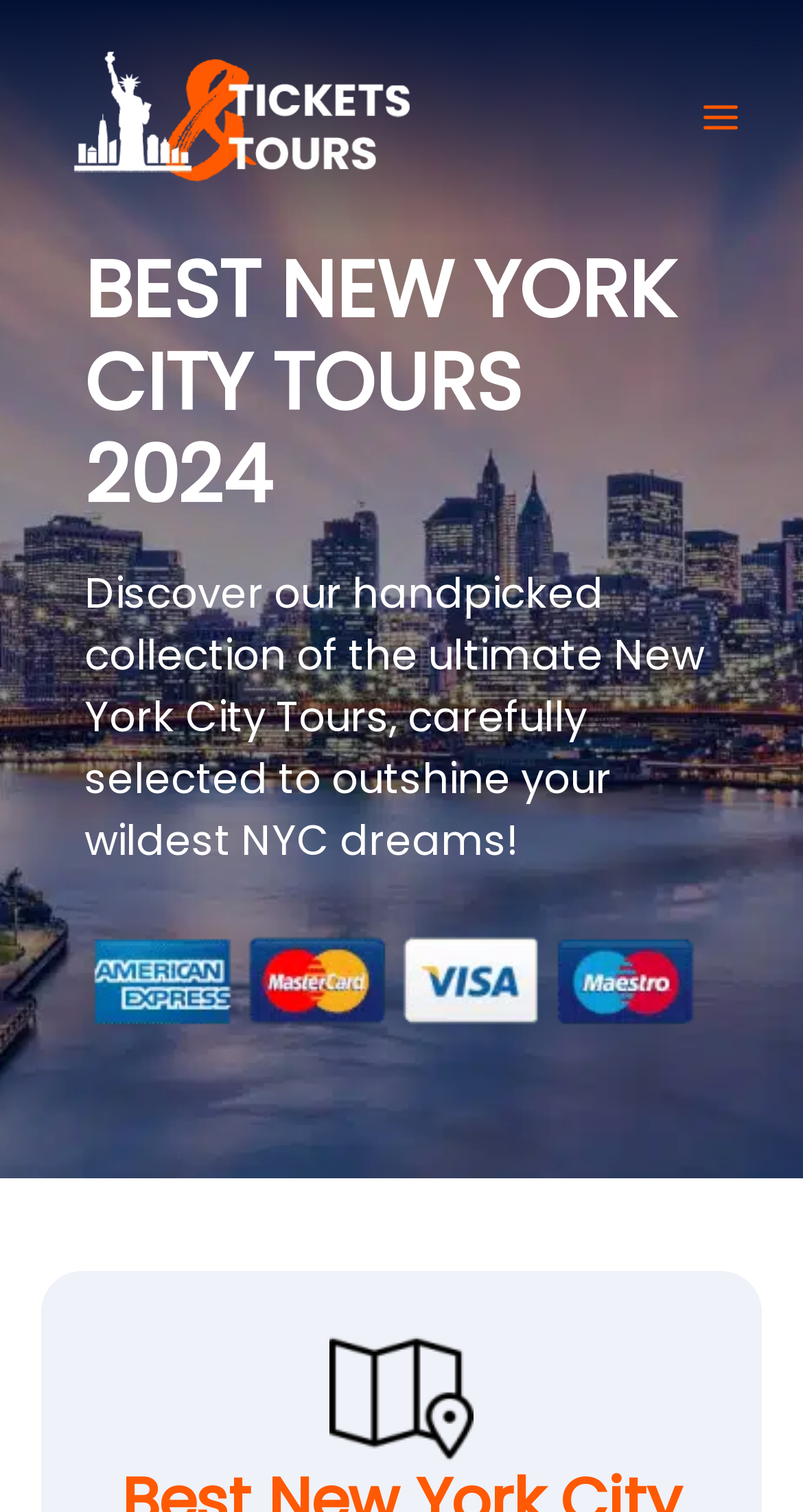Calculate the bounding box coordinates for the UI element based on the following description: "Main Menu". Ensure the coordinates are four float numbers between 0 and 1, i.e., [left, top, right, bottom].

[0.845, 0.05, 0.949, 0.105]